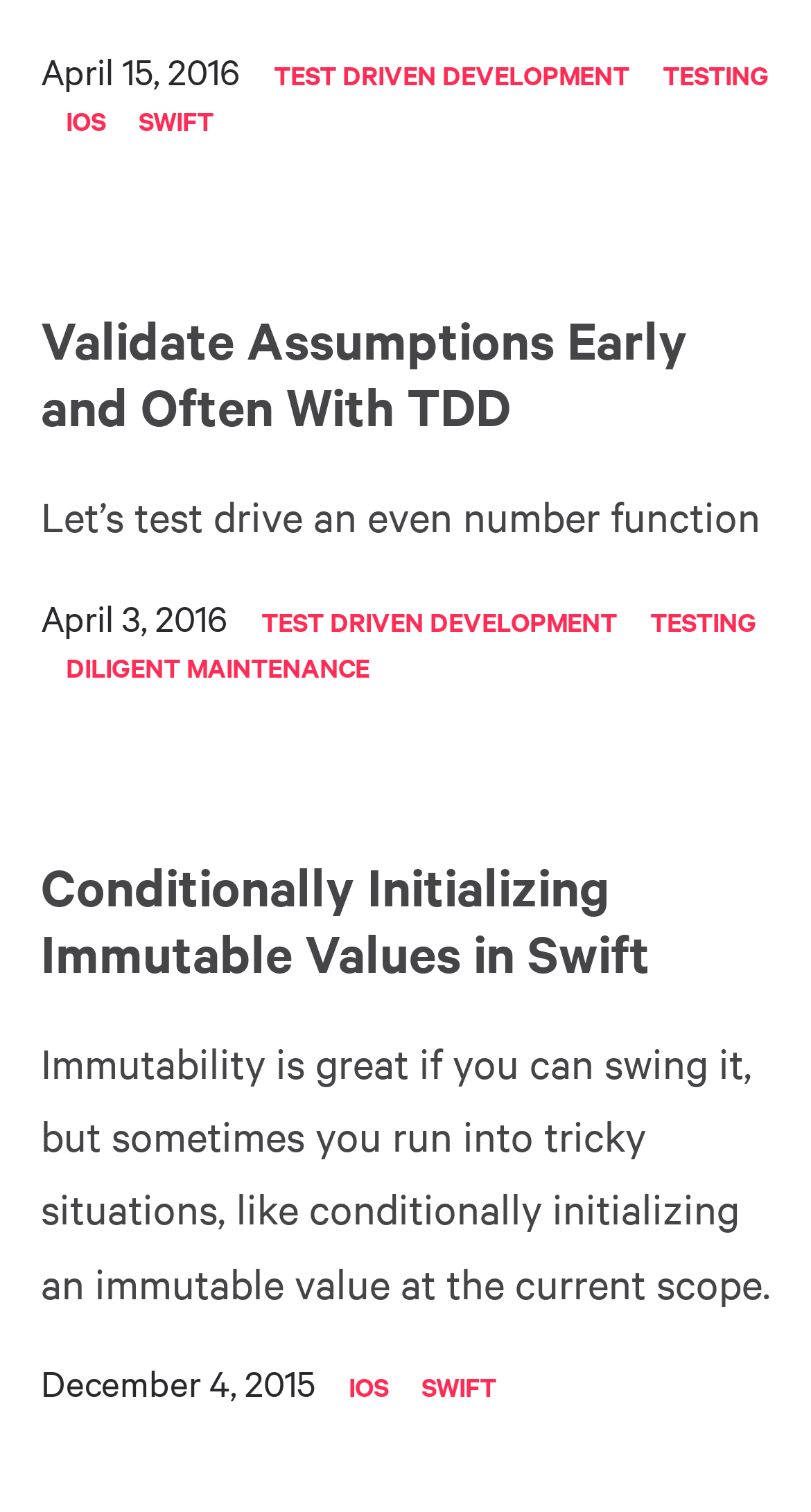Determine the bounding box coordinates of the section to be clicked to follow the instruction: "Click on IOS". The coordinates should be given as four float numbers between 0 and 1, formatted as [left, top, right, bottom].

[0.429, 0.903, 0.478, 0.929]